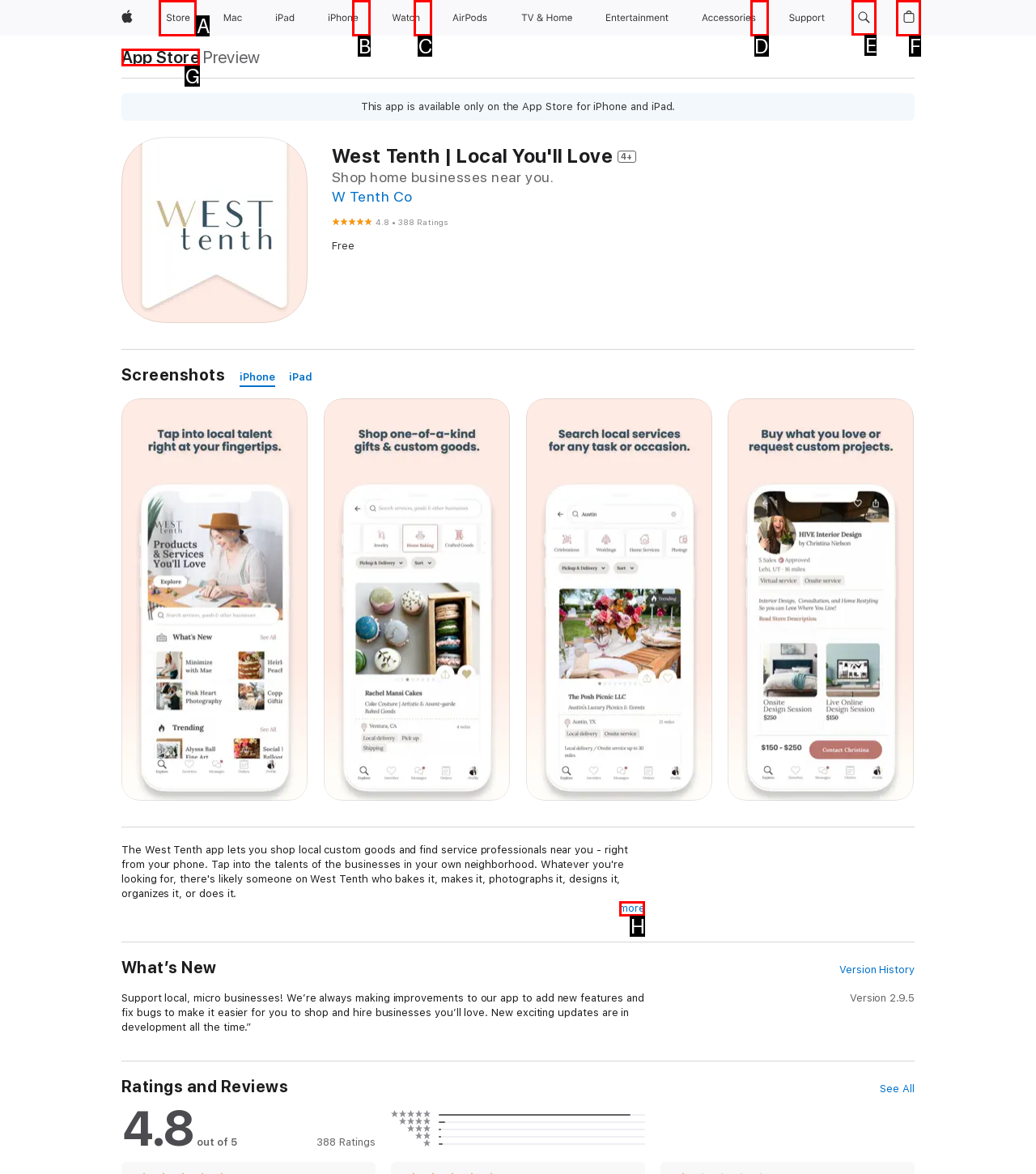Identify which lettered option to click to carry out the task: Search apple.com. Provide the letter as your answer.

E